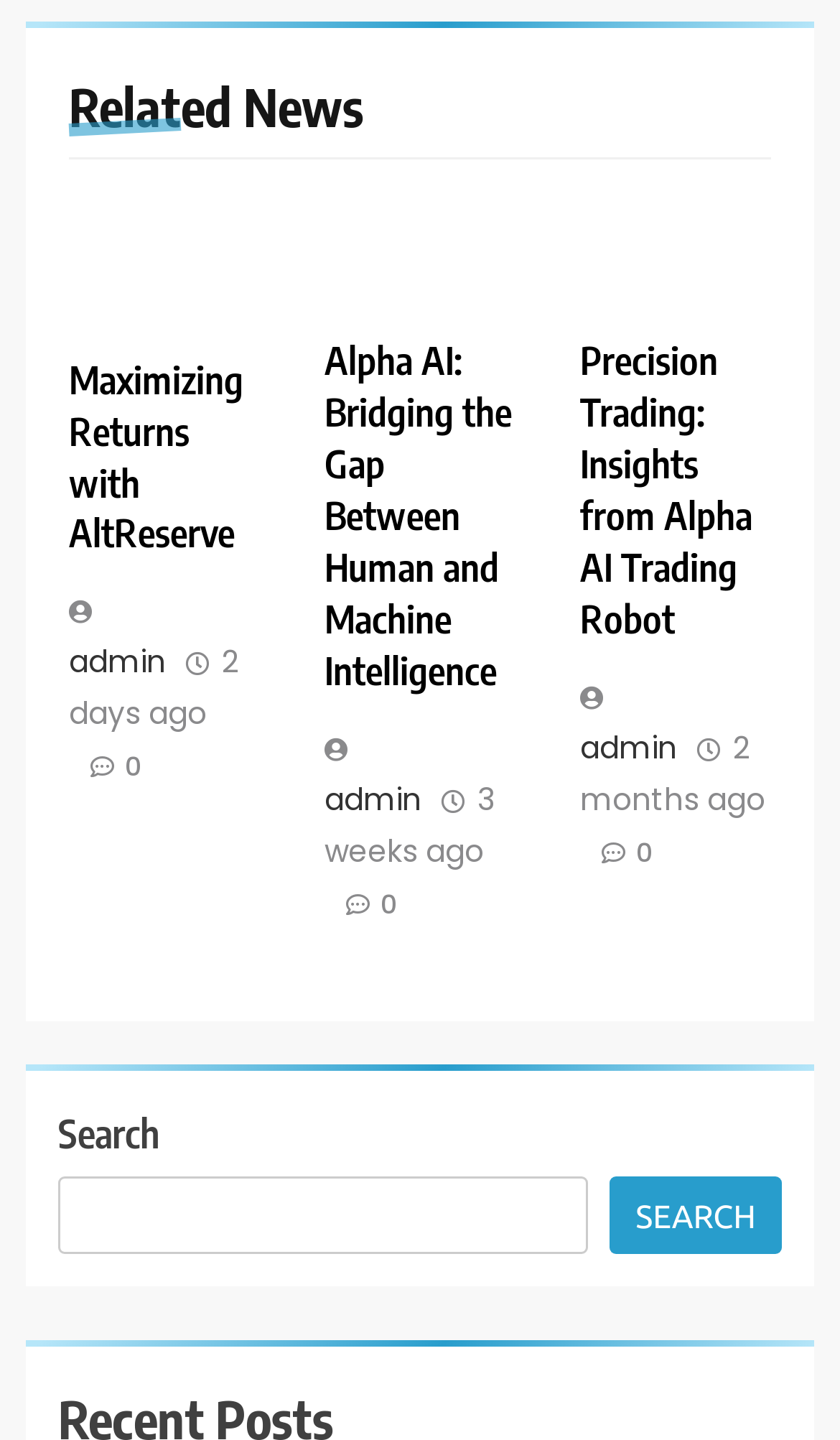Identify the bounding box coordinates for the UI element described as: "aria-label="Mail senden (öffnet im Mail-Programm)"".

None